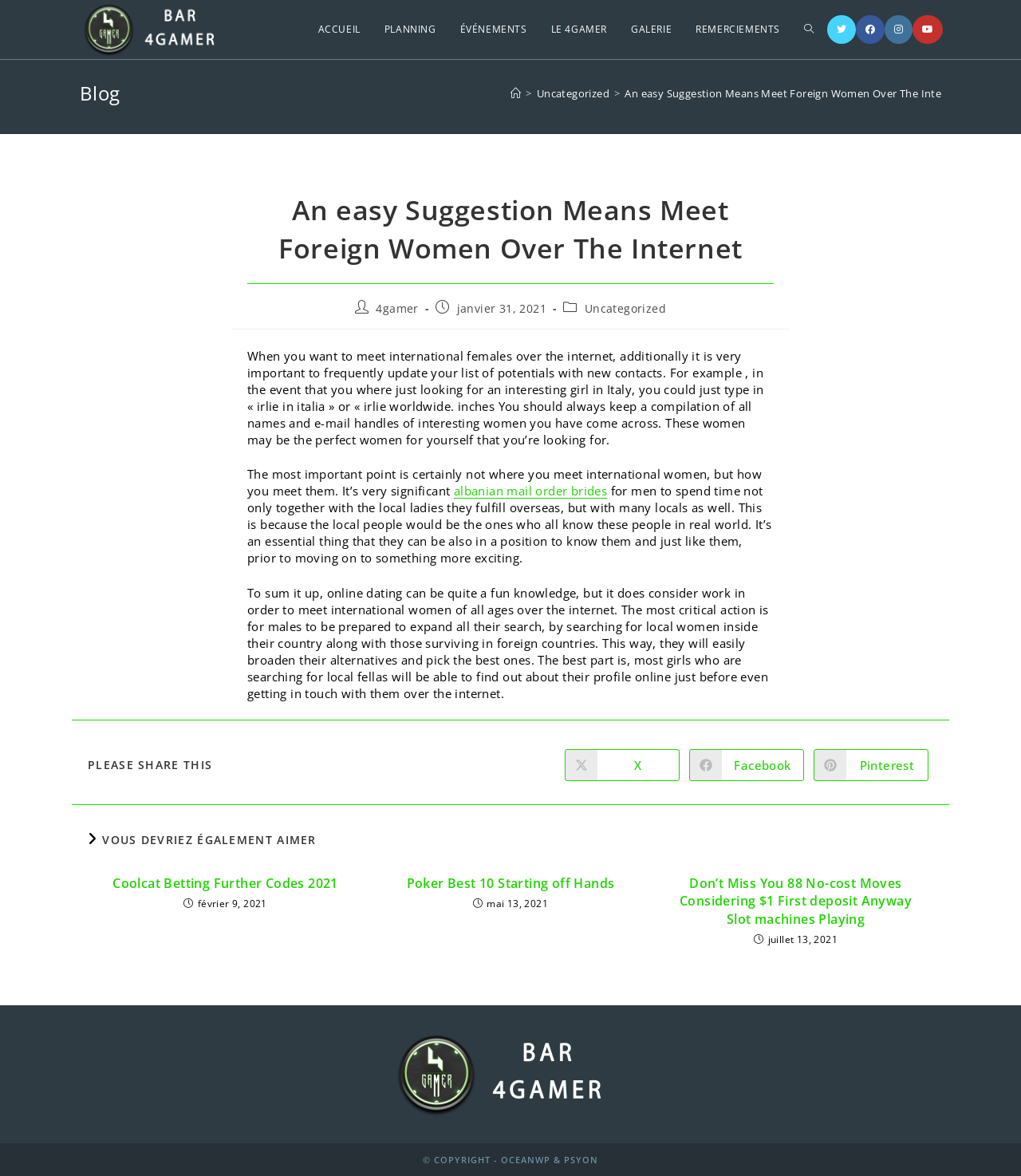Find the bounding box coordinates for the area you need to click to carry out the instruction: "Click on the 'Facebook' social media link". The coordinates should be four float numbers between 0 and 1, indicated as [left, top, right, bottom].

[0.838, 0.013, 0.866, 0.037]